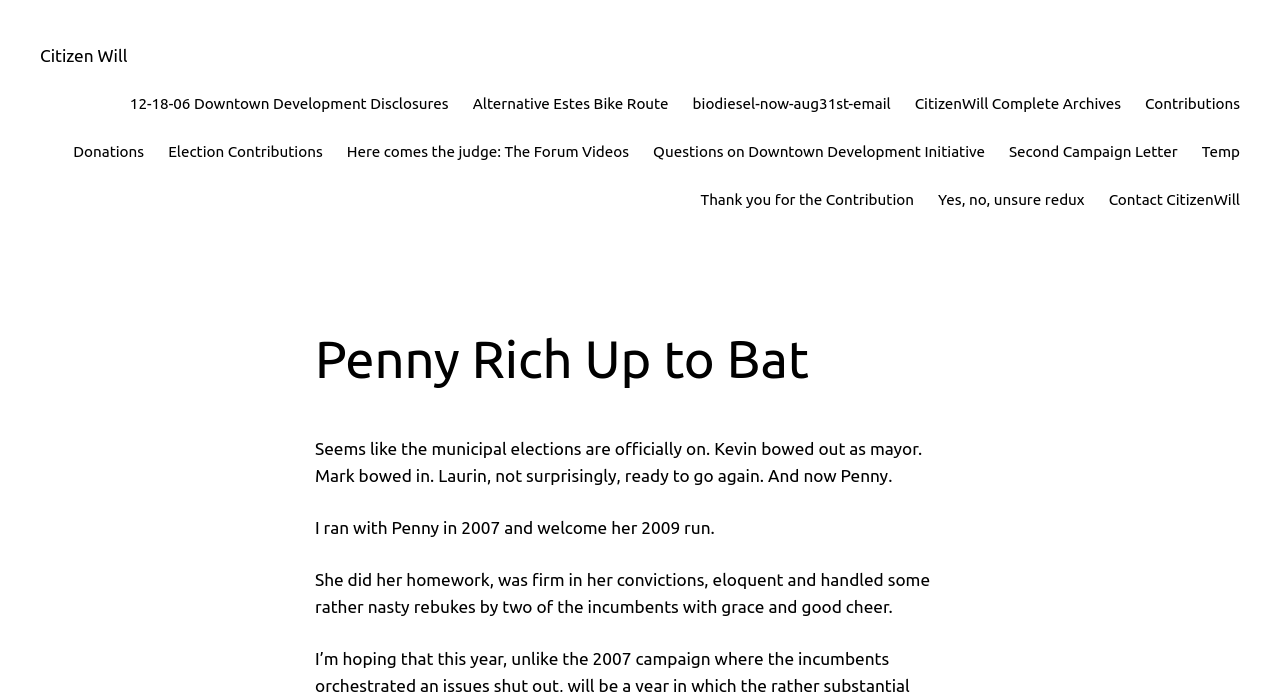Please specify the bounding box coordinates of the clickable region necessary for completing the following instruction: "Contact CitizenWill". The coordinates must consist of four float numbers between 0 and 1, i.e., [left, top, right, bottom].

[0.866, 0.272, 0.969, 0.308]